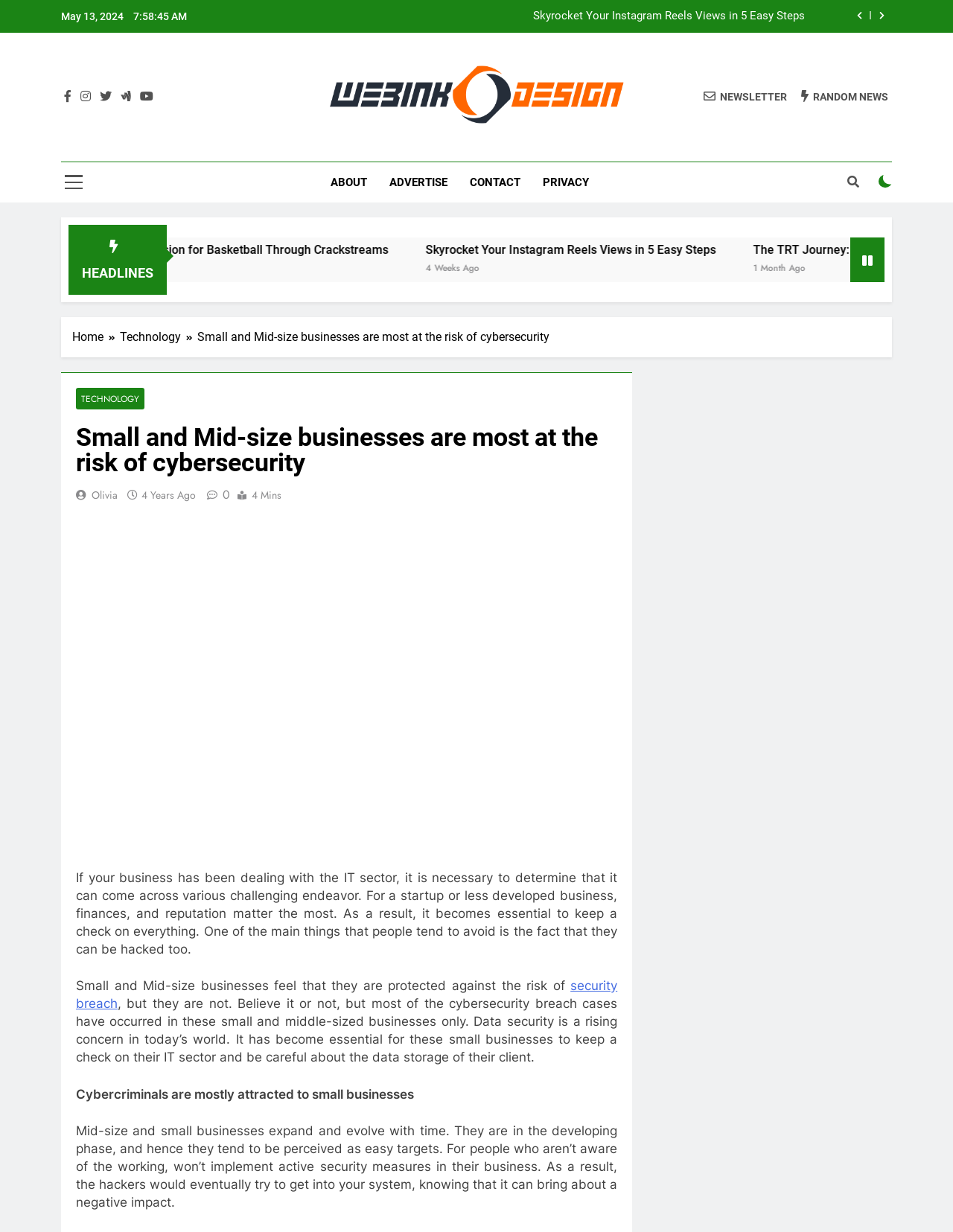What is the purpose of the article?
Please give a well-detailed answer to the question.

The purpose of the article can be inferred from its content, which aims to inform readers about the risks of cybersecurity breaches for small and mid-size businesses and the importance of taking measures to prevent them.